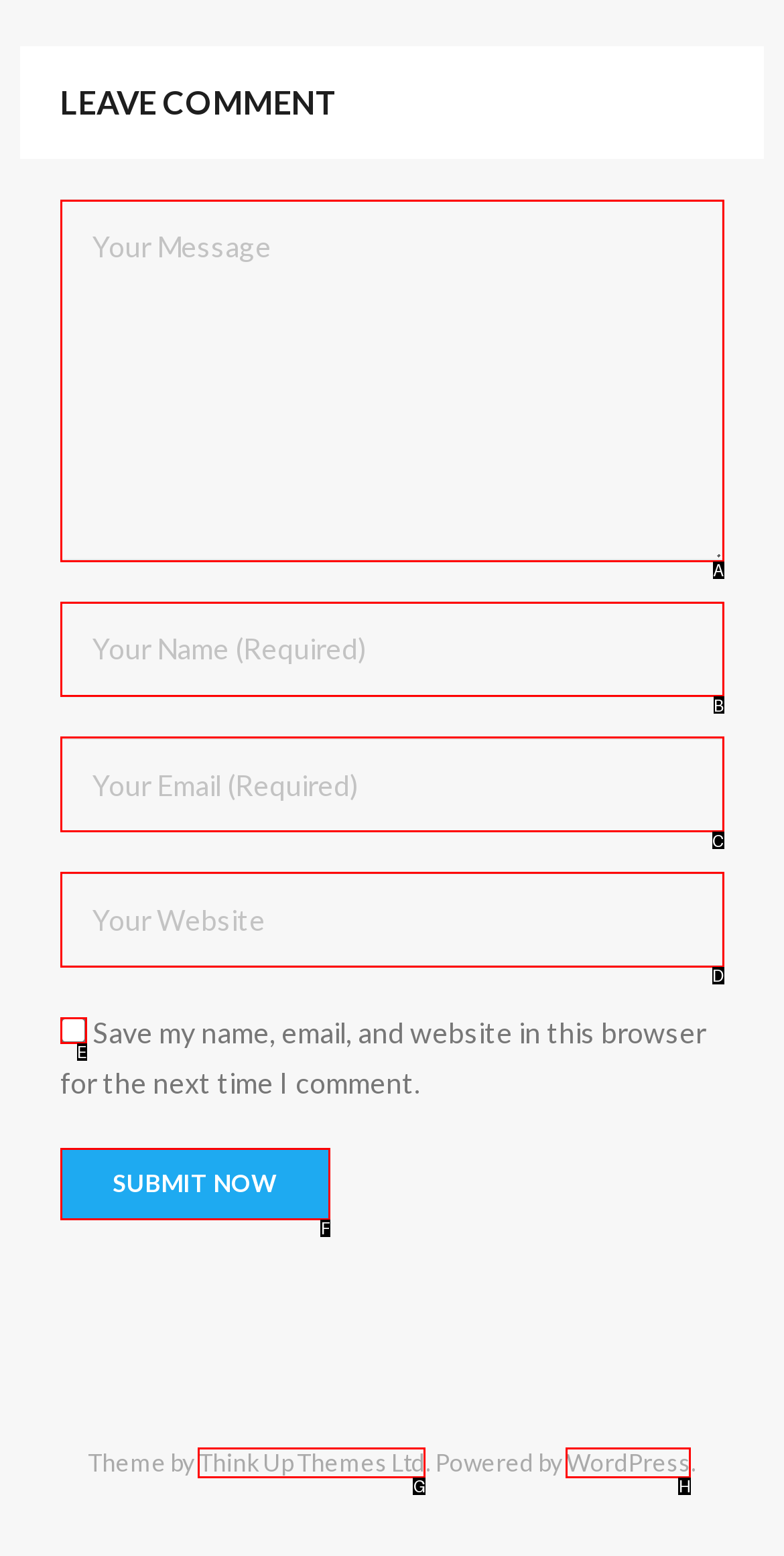Identify which HTML element should be clicked to fulfill this instruction: Submit your comment Reply with the correct option's letter.

F